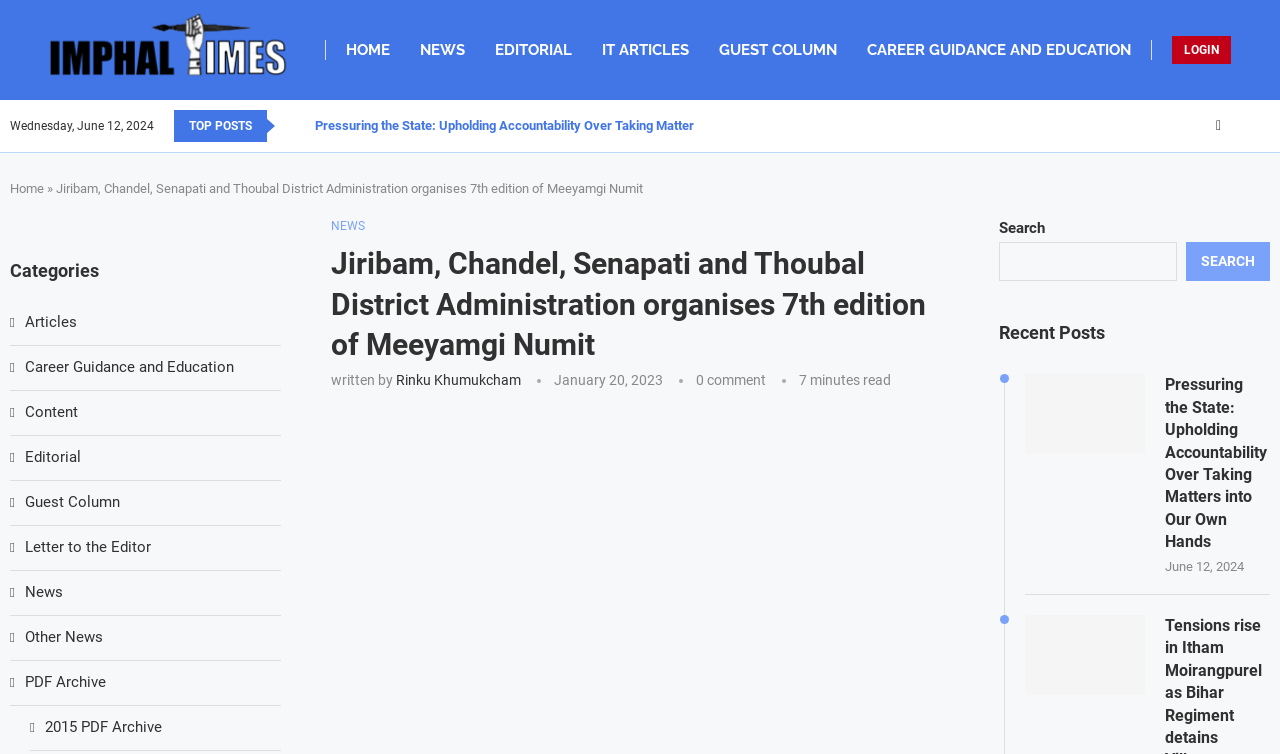Identify the headline of the webpage and generate its text content.

Jiribam, Chandel, Senapati and Thoubal District Administration organises 7th edition of Meeyamgi Numit